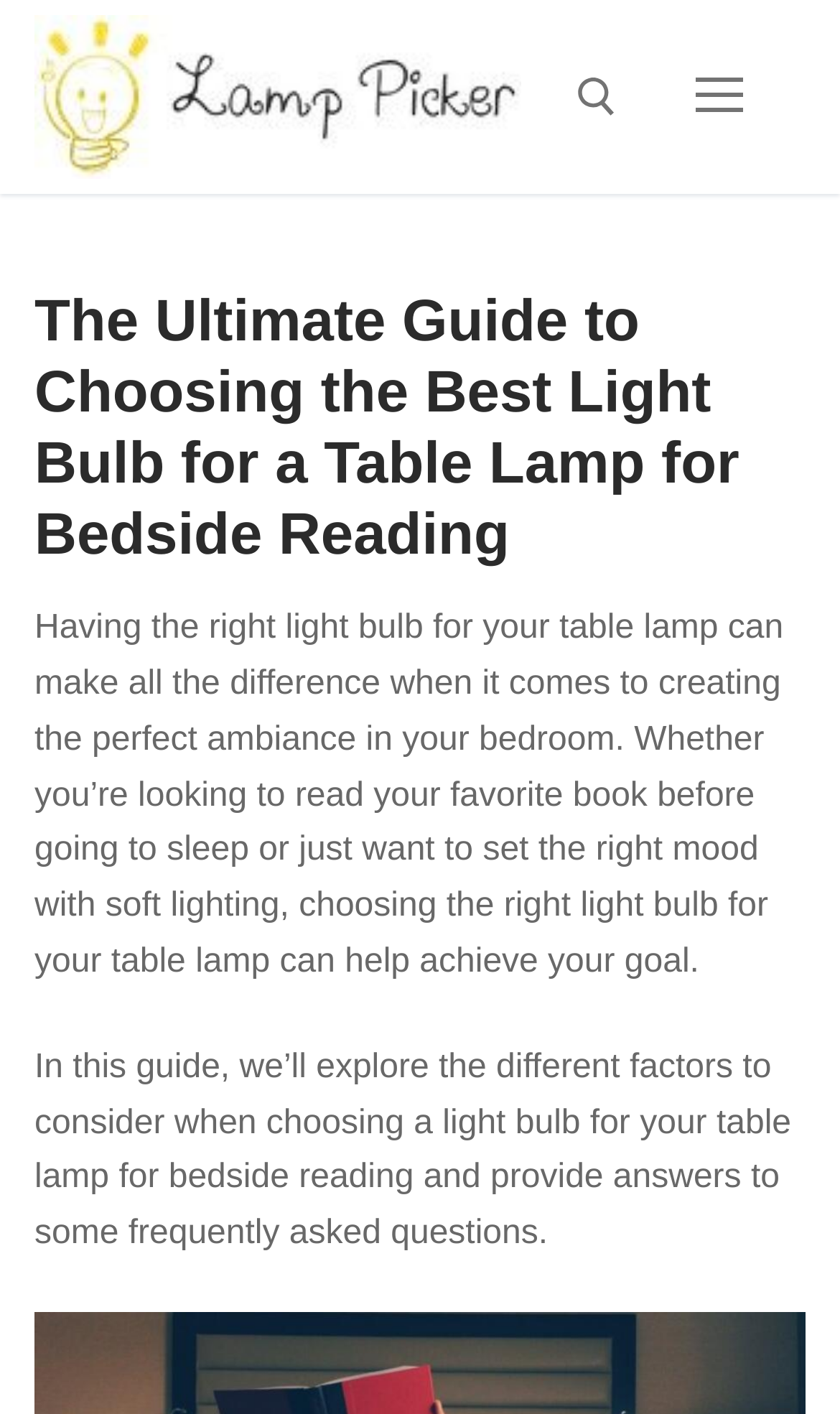Please examine the image and provide a detailed answer to the question: Is there a search function on this webpage?

There is a search function on this webpage, which can be accessed by clicking on the 'open search tool' link. This allows users to search for specific information within the webpage.